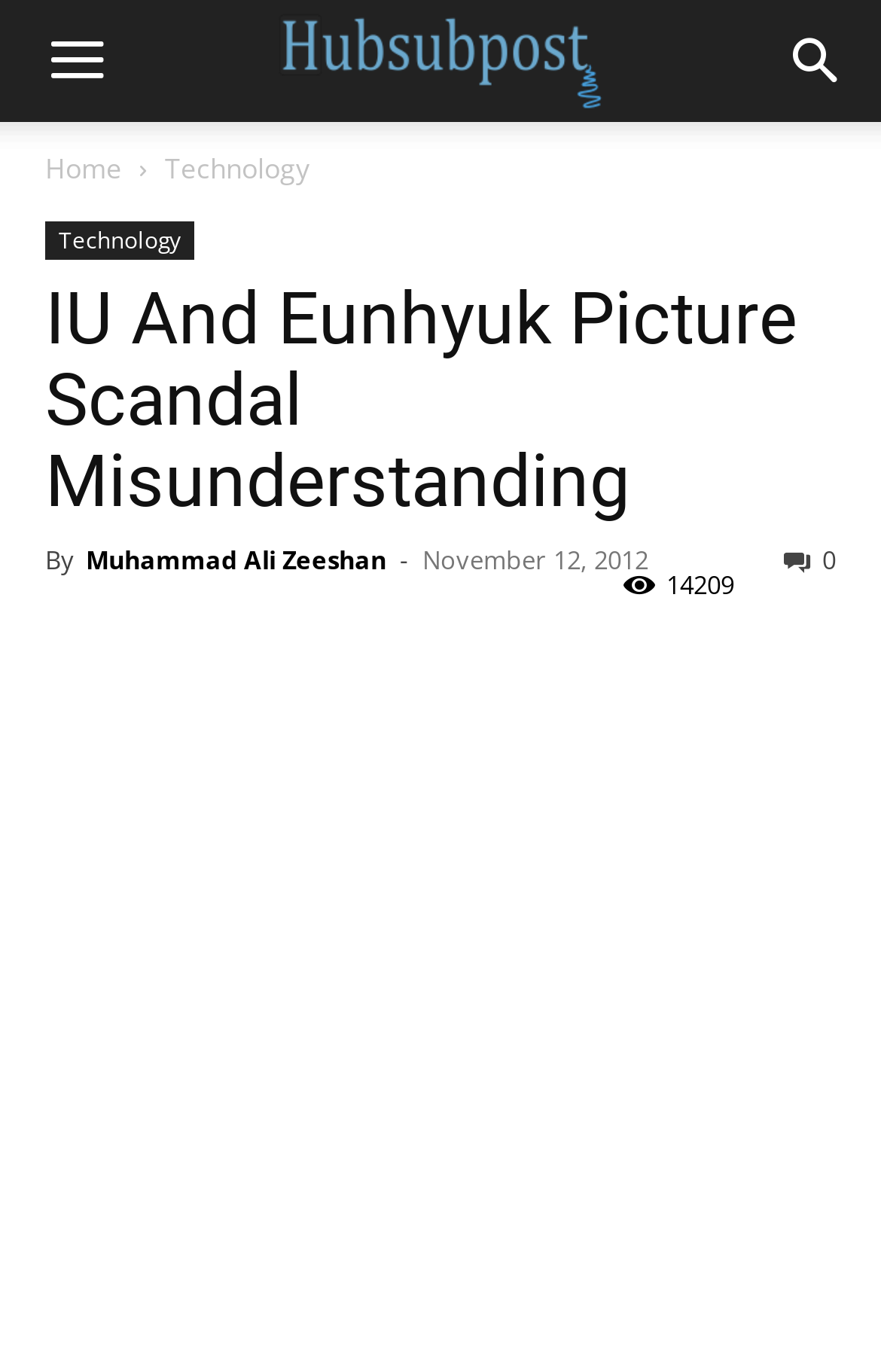Create an in-depth description of the webpage, covering main sections.

The webpage is about a news article discussing a scandal involving singer IU and Eunhyuk from Super Junior. At the top left of the page, there is a link with a icon, and at the top right, there is another link with a different icon. Below these links, there are three main navigation links: "Home", "Technology", and another link that is not readable. 

The main content of the page is a news article with a heading that reads "IU And Eunhyuk Picture Scandal Misunderstanding". Below the heading, there is a byline that reads "By Muhammad Ali Zeeshan" and a timestamp that indicates the article was published on November 12, 2012. 

To the right of the byline and timestamp, there is a link with an icon and a number "14209" that likely indicates the number of views or comments on the article. 

Below the main content, there are five social media links or icons, including Facebook, Twitter, and others, which allow users to share the article on various platforms.